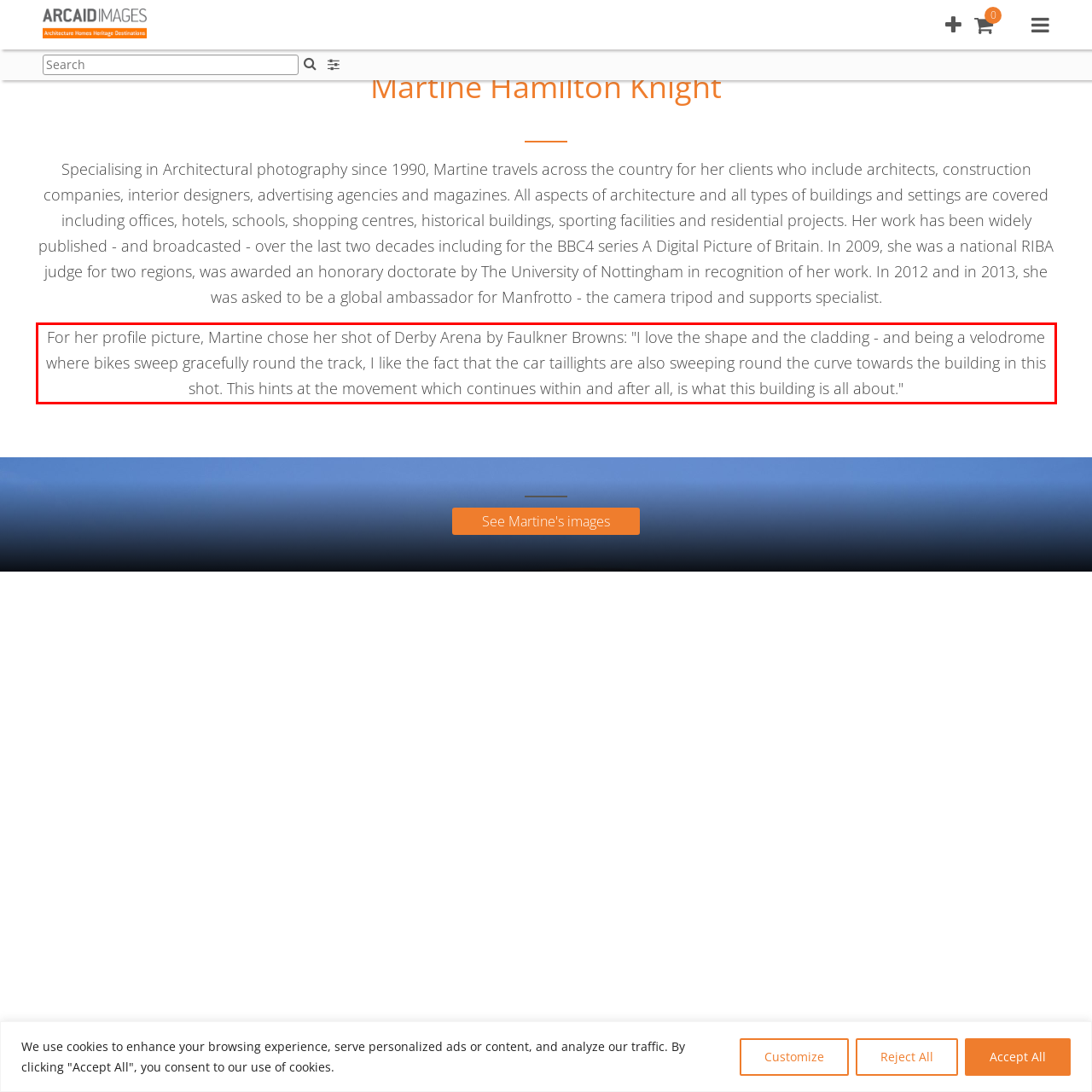Please analyze the provided webpage screenshot and perform OCR to extract the text content from the red rectangle bounding box.

For her profile picture, Martine chose her shot of Derby Arena by Faulkner Browns: "I love the shape and the cladding - and being a velodrome where bikes sweep gracefully round the track, I like the fact that the car taillights are also sweeping round the curve towards the building in this shot. This hints at the movement which continues within and after all, is what this building is all about."